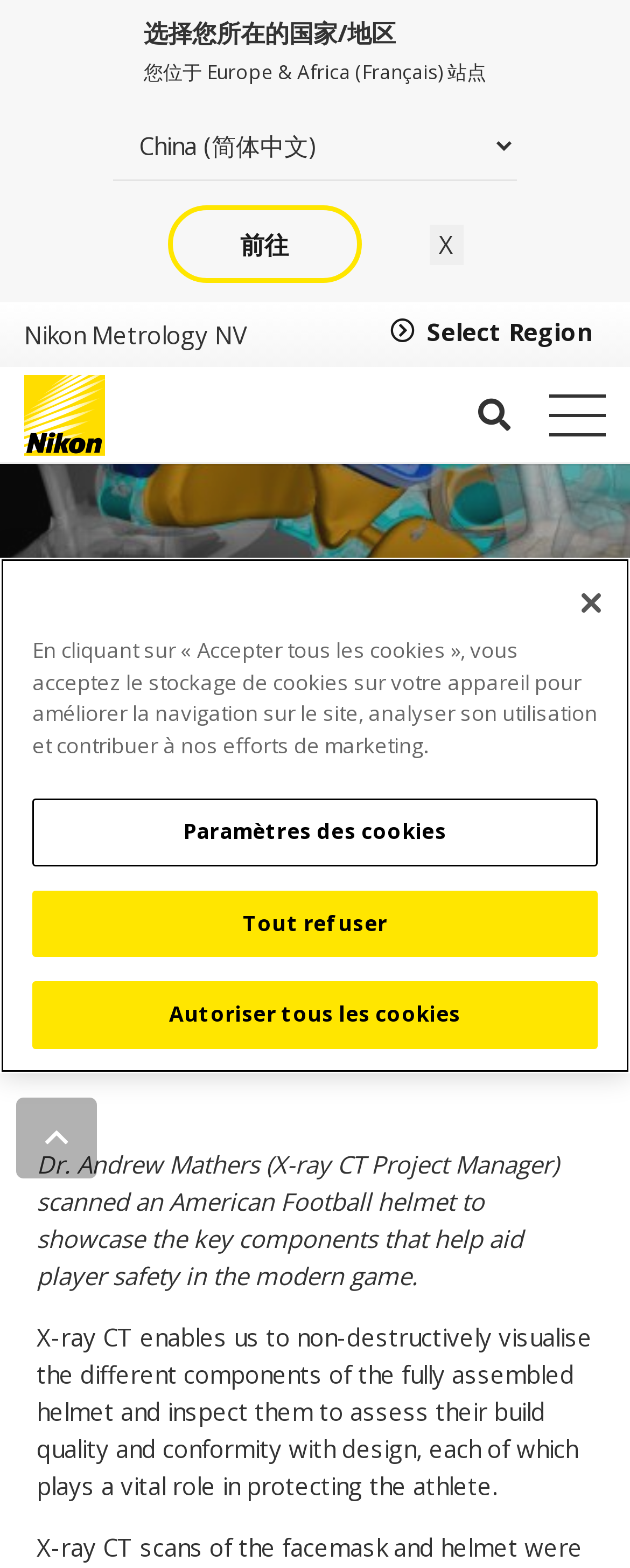Find the bounding box coordinates of the element's region that should be clicked in order to follow the given instruction: "Select region". The coordinates should consist of four float numbers between 0 and 1, i.e., [left, top, right, bottom].

[0.619, 0.202, 0.938, 0.22]